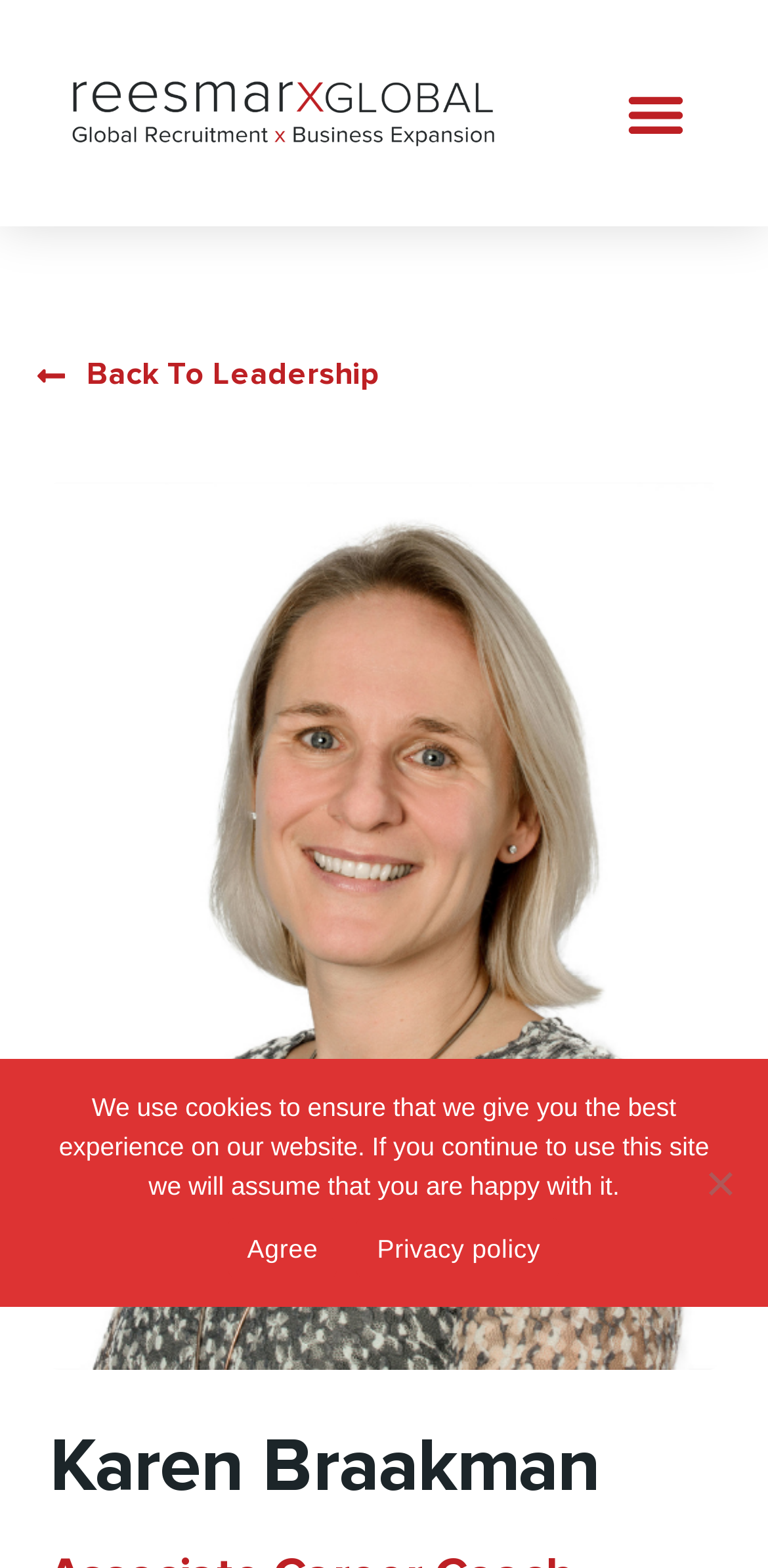Extract the bounding box coordinates of the UI element described by: "Menu". The coordinates should include four float numbers ranging from 0 to 1, e.g., [left, top, right, bottom].

[0.795, 0.044, 0.91, 0.1]